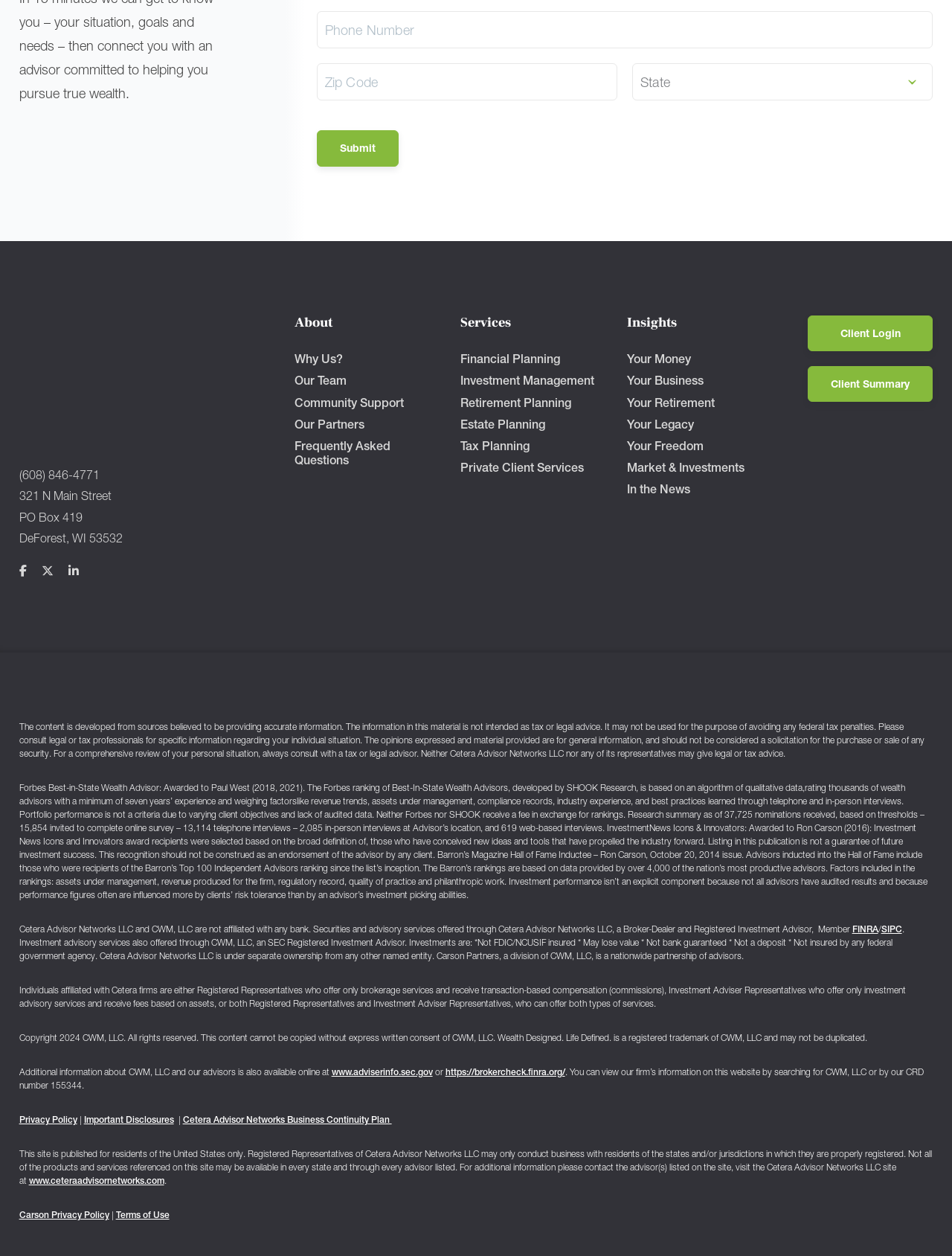What is the phone number of the company?
Give a detailed explanation using the information visible in the image.

I found the phone number by looking at the static text element that says '(608) 846-4771' which is located at the top left of the webpage, below the 'Cultivate Wealth' image.